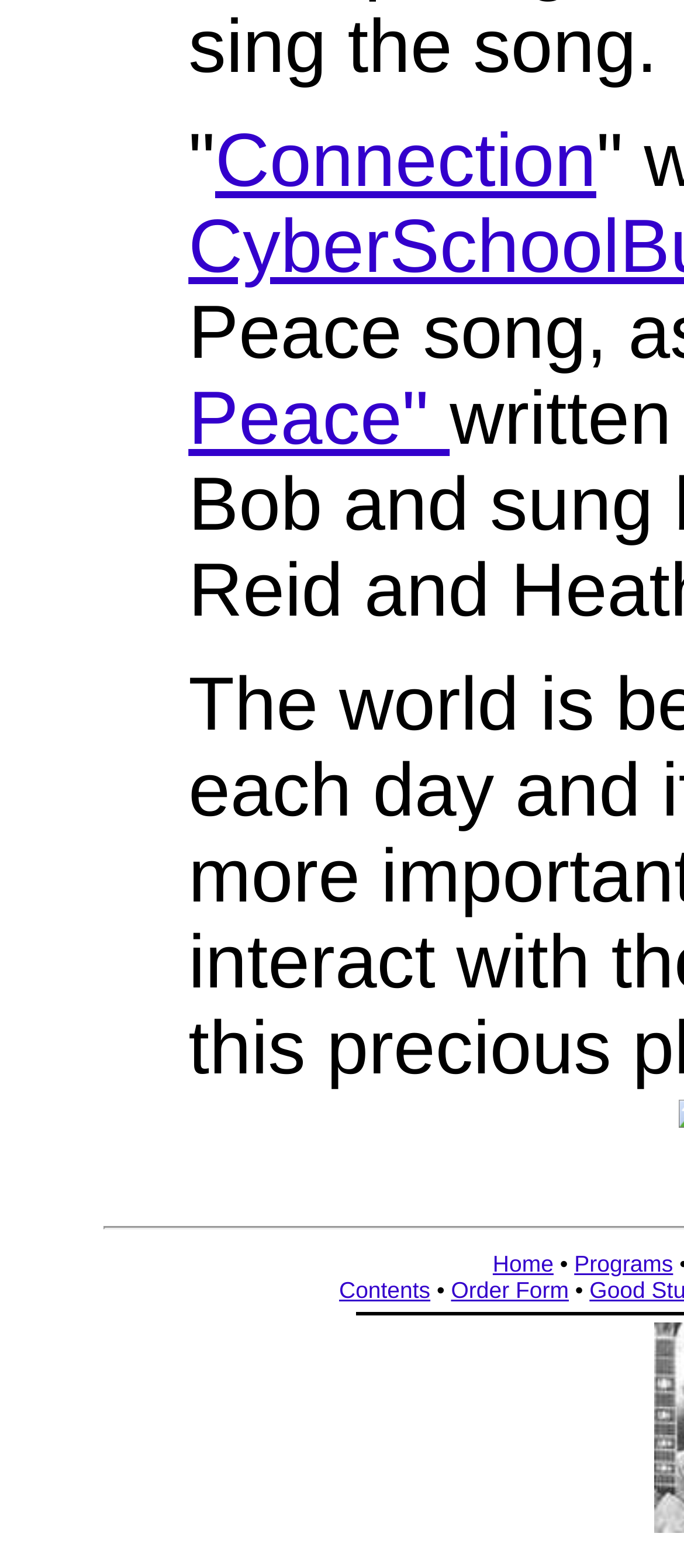Provide a brief response to the question using a single word or phrase: 
What is the symbol between 'Contents' and 'Order Form'?

•